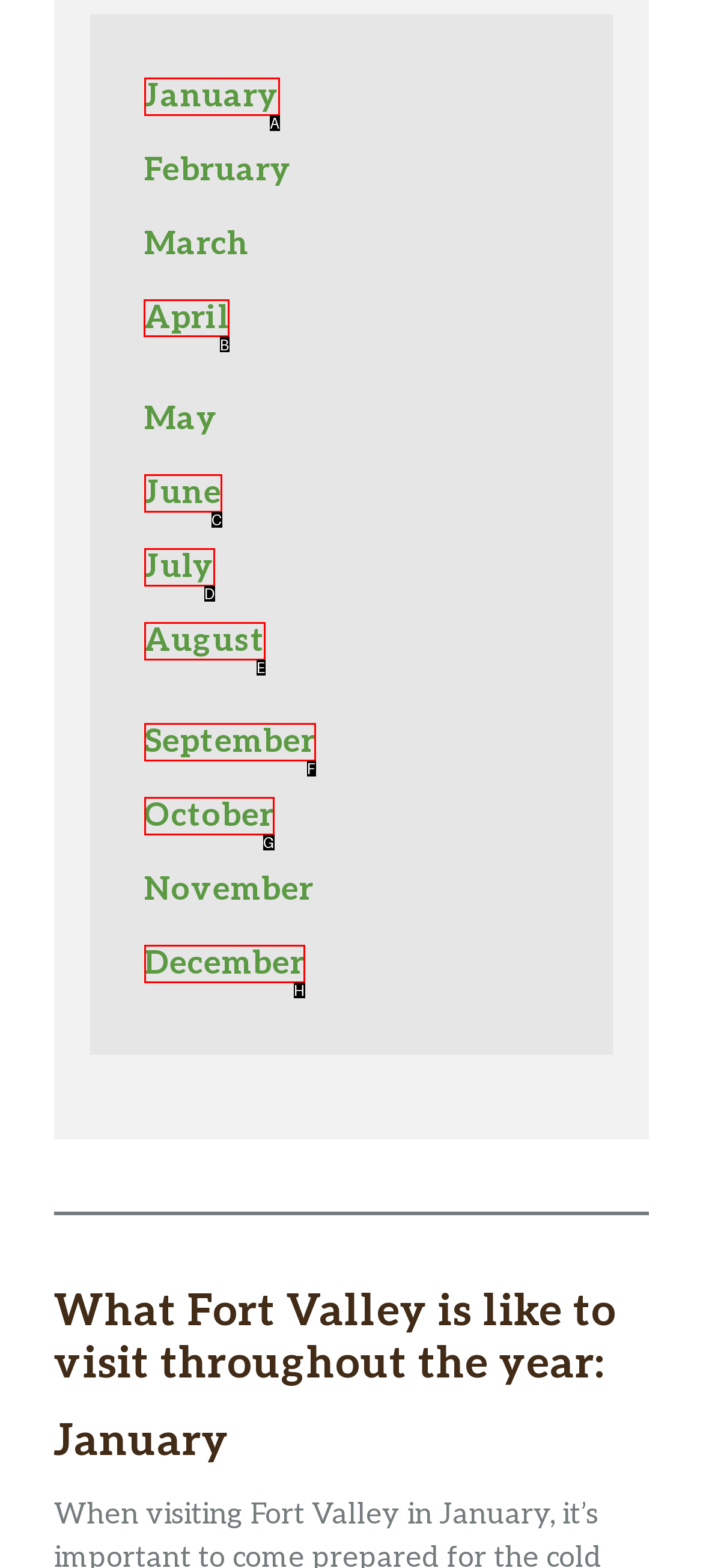Identify the correct HTML element to click to accomplish this task: Go to the next post
Respond with the letter corresponding to the correct choice.

None